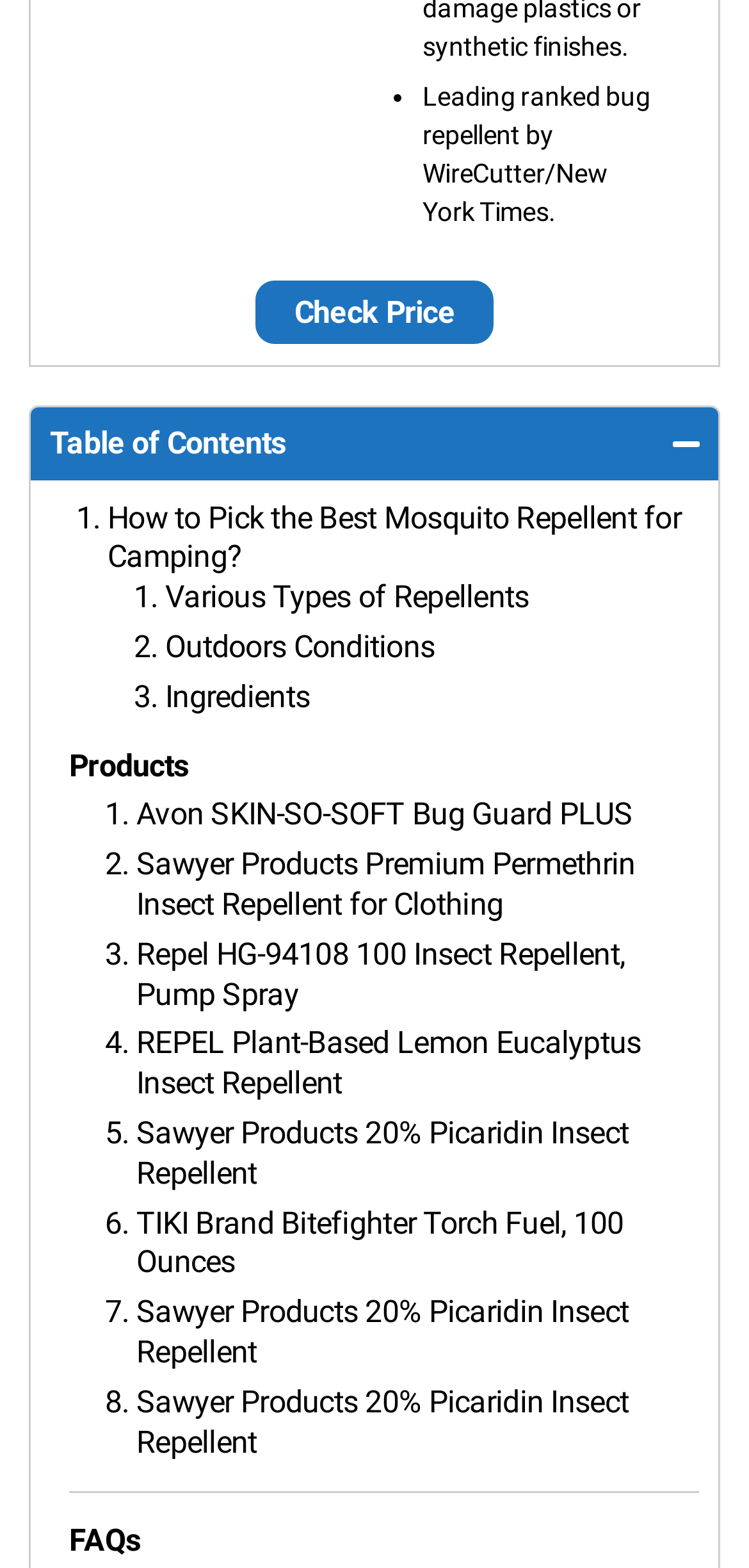How many products are listed on this webpage? Observe the screenshot and provide a one-word or short phrase answer.

8